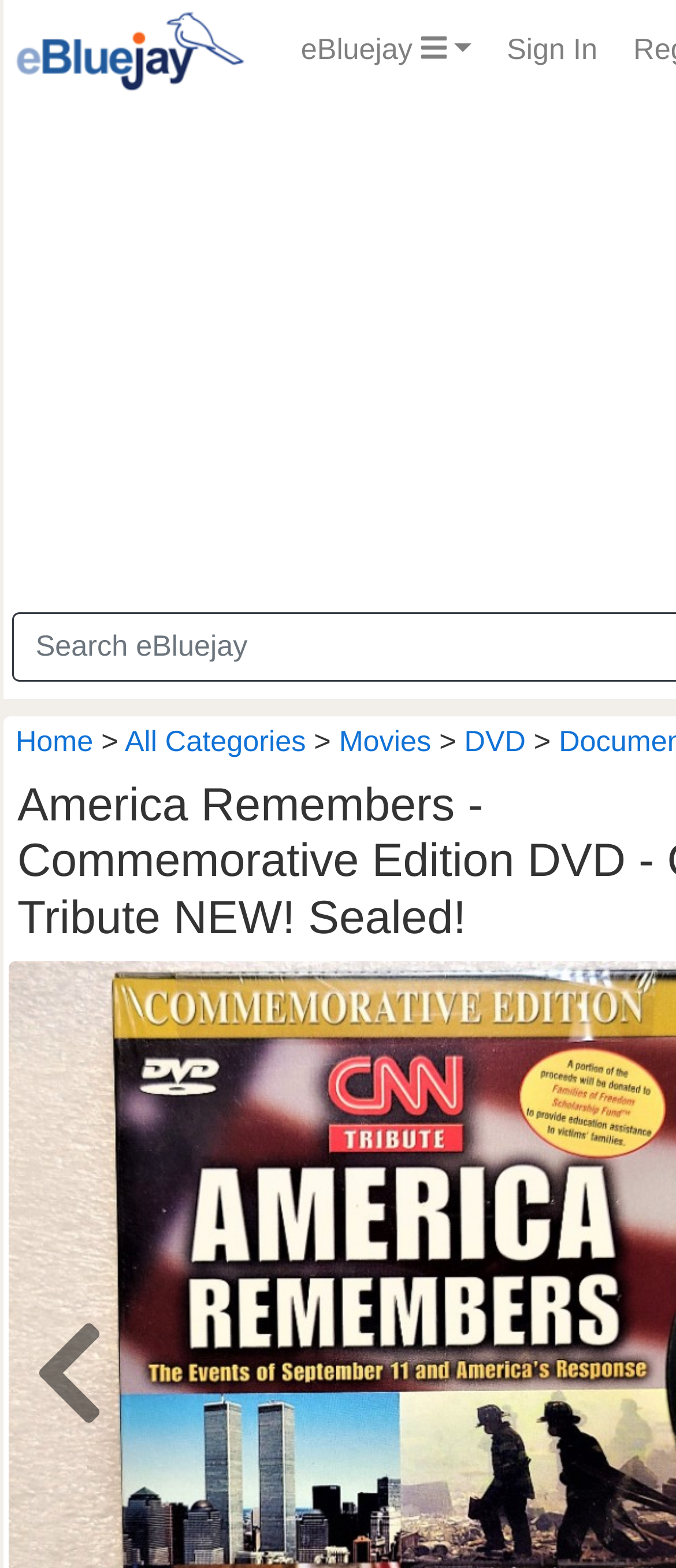Provide a single word or phrase answer to the question: 
How many main categories are there?

3